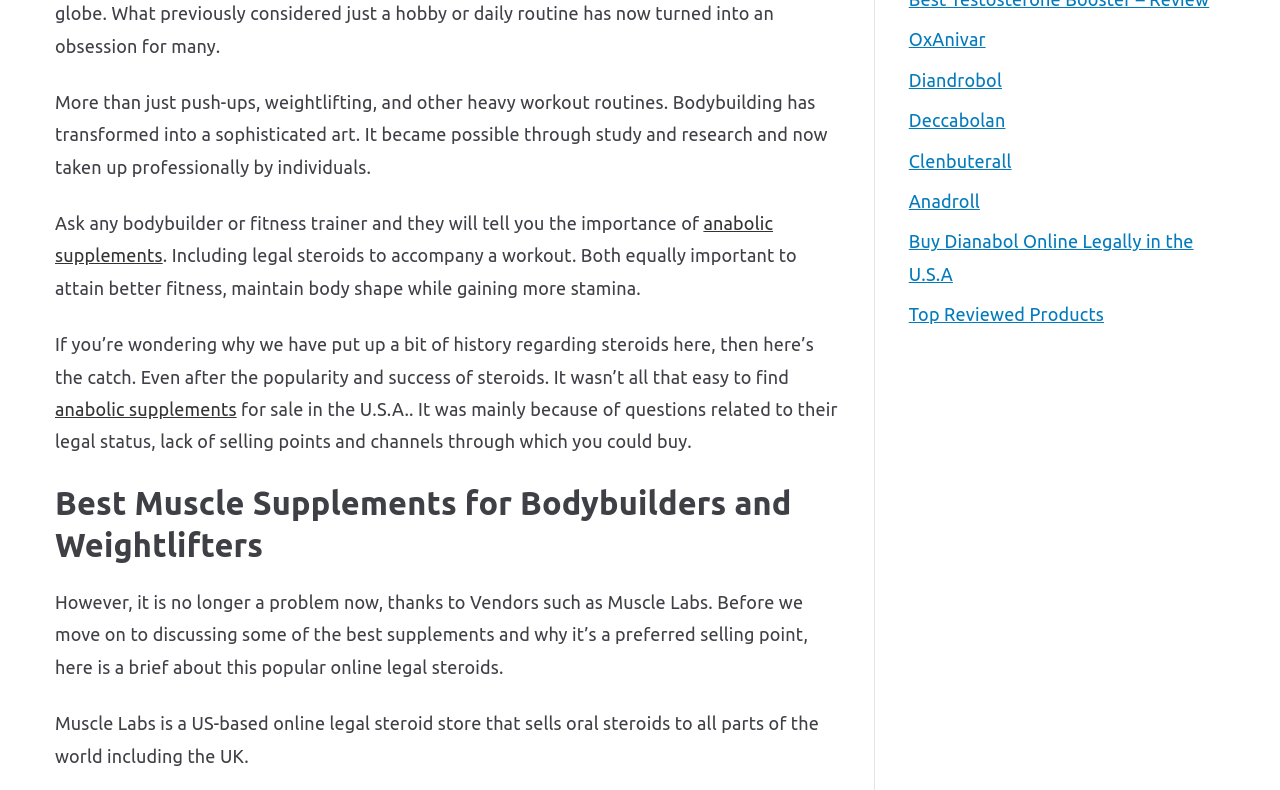Based on the element description: "Deccabolan", identify the UI element and provide its bounding box coordinates. Use four float numbers between 0 and 1, [left, top, right, bottom].

[0.71, 0.132, 0.786, 0.173]